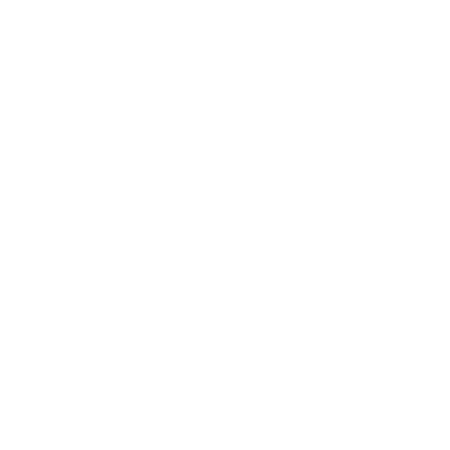Generate an elaborate caption for the given image.

The image showcases the "Firm Abdomen and Hip Control Knickers" from the brand Wishes. These shapewear knickers are designed to provide support and enhance your silhouette by flattening the tummy, slimming the hips, and shaping the waist while lifting the bottom. The product emphasizes comfort and confidence, offering full brief coverage with a high waist for discreet wear. The fabric composition includes 61% Polyamide, 23% Cotton, and 16% Spandex, ensuring a flexible yet supportive fit. Priced at £14.99, these knickers are featured prominently as part of the collection aimed at enhancing body shape.